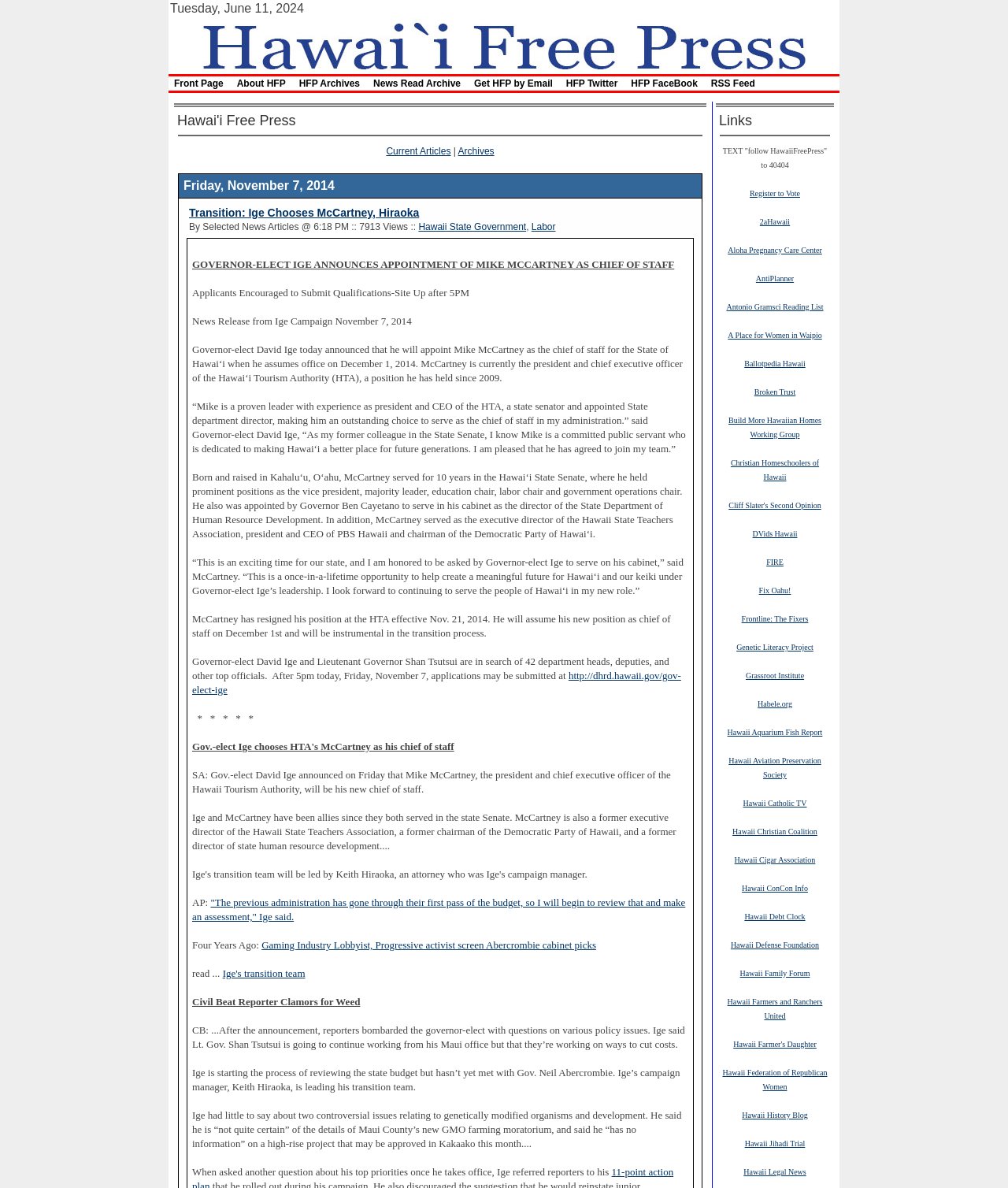Answer the following query concisely with a single word or phrase:
What is the title of the news article?

Transition: Ige Chooses McCartney, Hiraoka